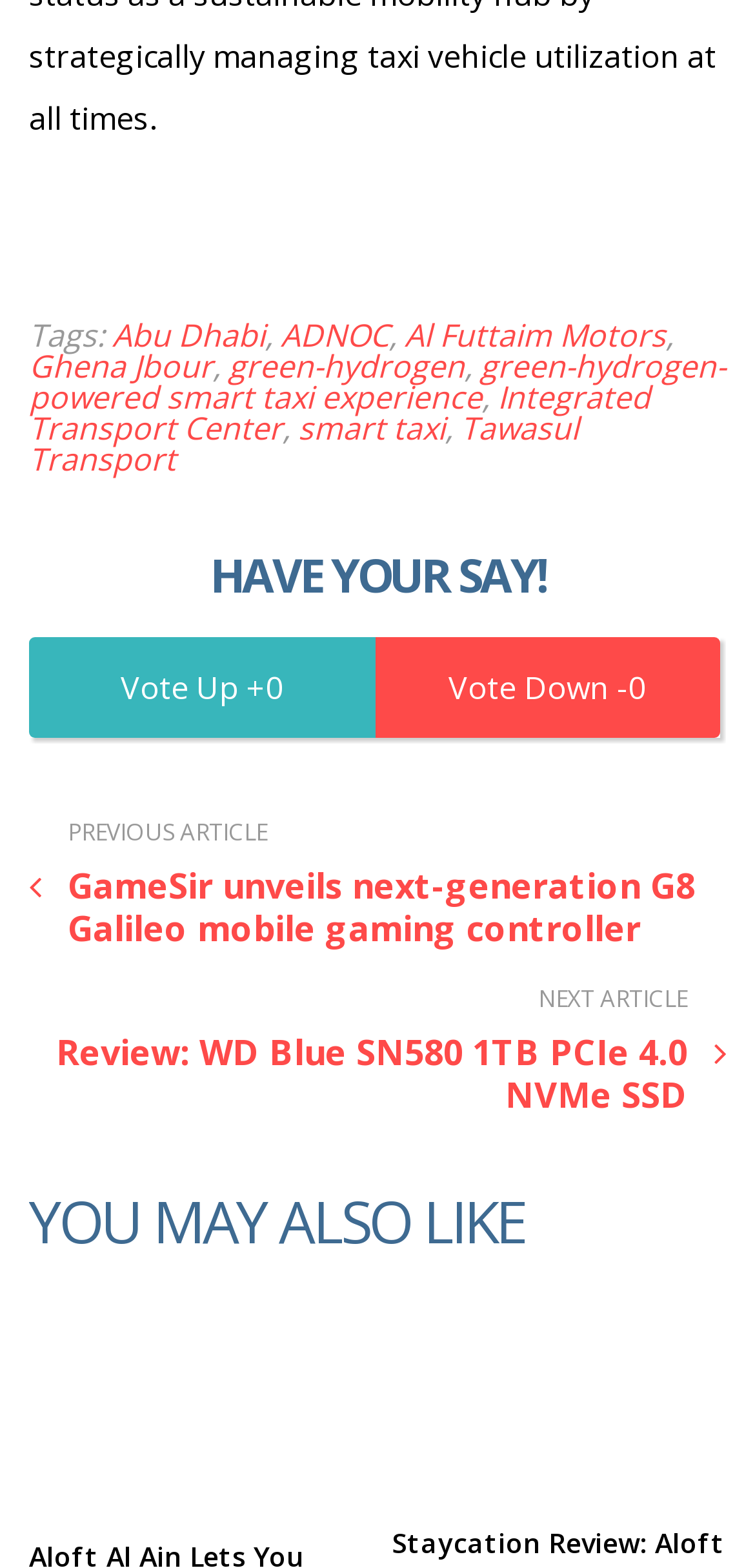Please identify the bounding box coordinates of the element I need to click to follow this instruction: "View the previous article about GameSir".

[0.038, 0.523, 0.962, 0.605]